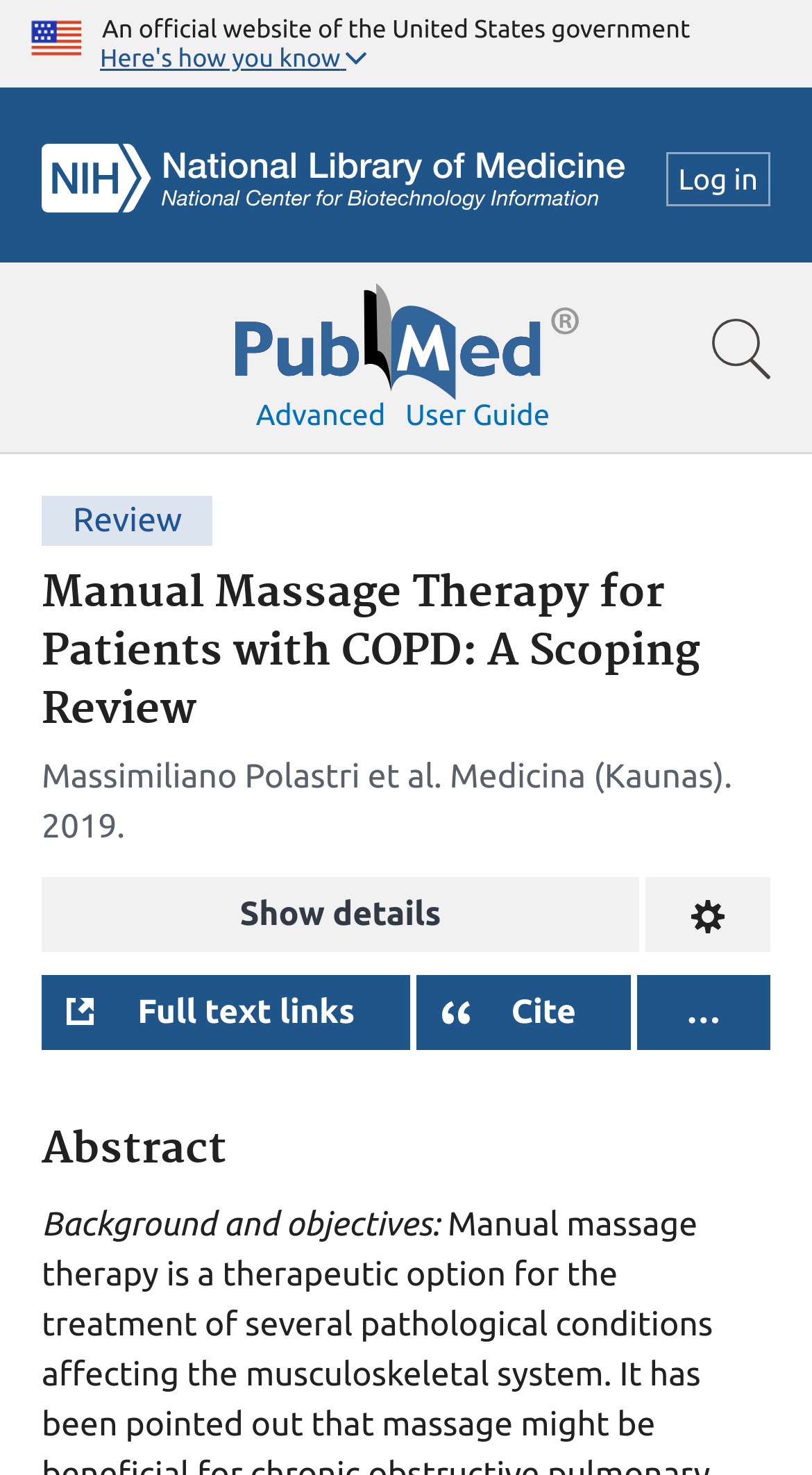Provide a thorough description of the webpage you see.

The webpage appears to be a research article page on the PubMed website. At the top left corner, there is a U.S. flag image, accompanied by a static text "An official website of the United States government". Next to it, there is a button "Here's how you know" and an NCBI logo image.

On the top right corner, there is a search bar with a PubMed logo image and a link to log in. Below the search bar, there are several links, including "Advanced", "User guide", and "Show search bar".

The main content of the webpage is divided into sections. The first section has a heading "Manual Massage Therapy for Patients with COPD: A Scoping Review" and lists the authors, including Massimiliano Polastri et al. Below the authors, there is a publication information section, which includes the journal name "Medicina (Kaunas)" and the publication year "2019".

The next section has a heading "Abstract" and starts with a static text "Background and objectives:". The abstract text continues below, discussing manual massage therapy as a treatment option for musculoskeletal system conditions.

There are several buttons and links below the abstract, including "Show details", "Change format", "Full text links", "Cite", and an ellipsis button. These buttons and links likely provide additional functionality for users to access the full article, change the format, or cite the article.